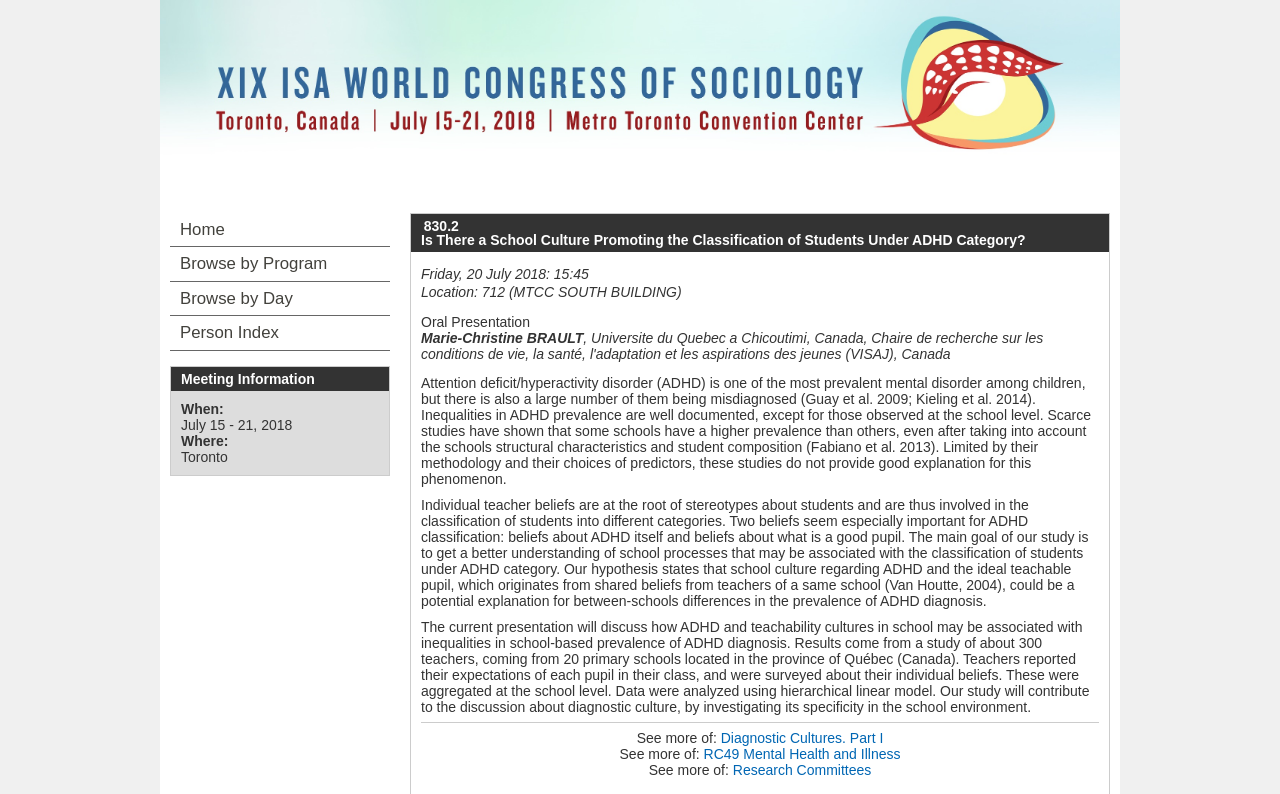Where is the XIX ISA World Congress of Sociology taking place?
Provide a comprehensive and detailed answer to the question.

I found the location of the congress by looking at the StaticText element with the text 'Toronto' which is located under the 'Where:' label, indicating the location of the event.